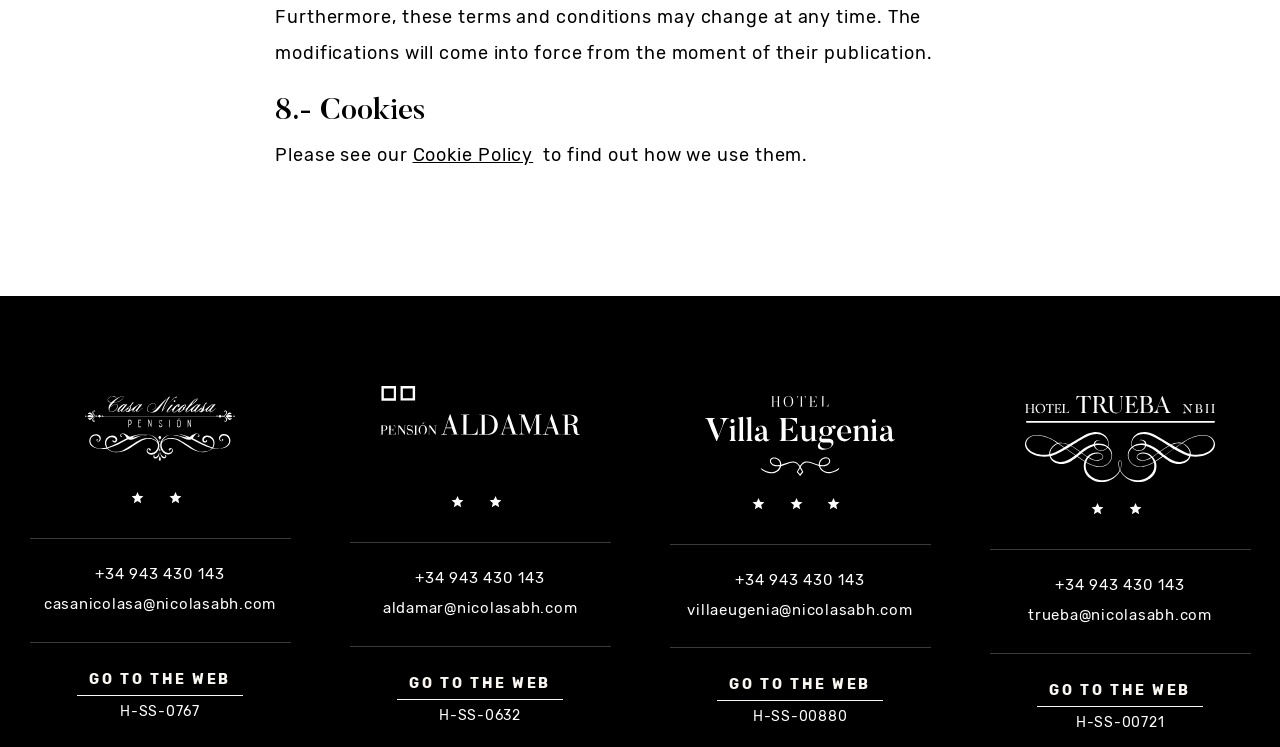Locate the bounding box coordinates of the clickable area needed to fulfill the instruction: "call +34 943 430 143".

[0.075, 0.757, 0.175, 0.781]